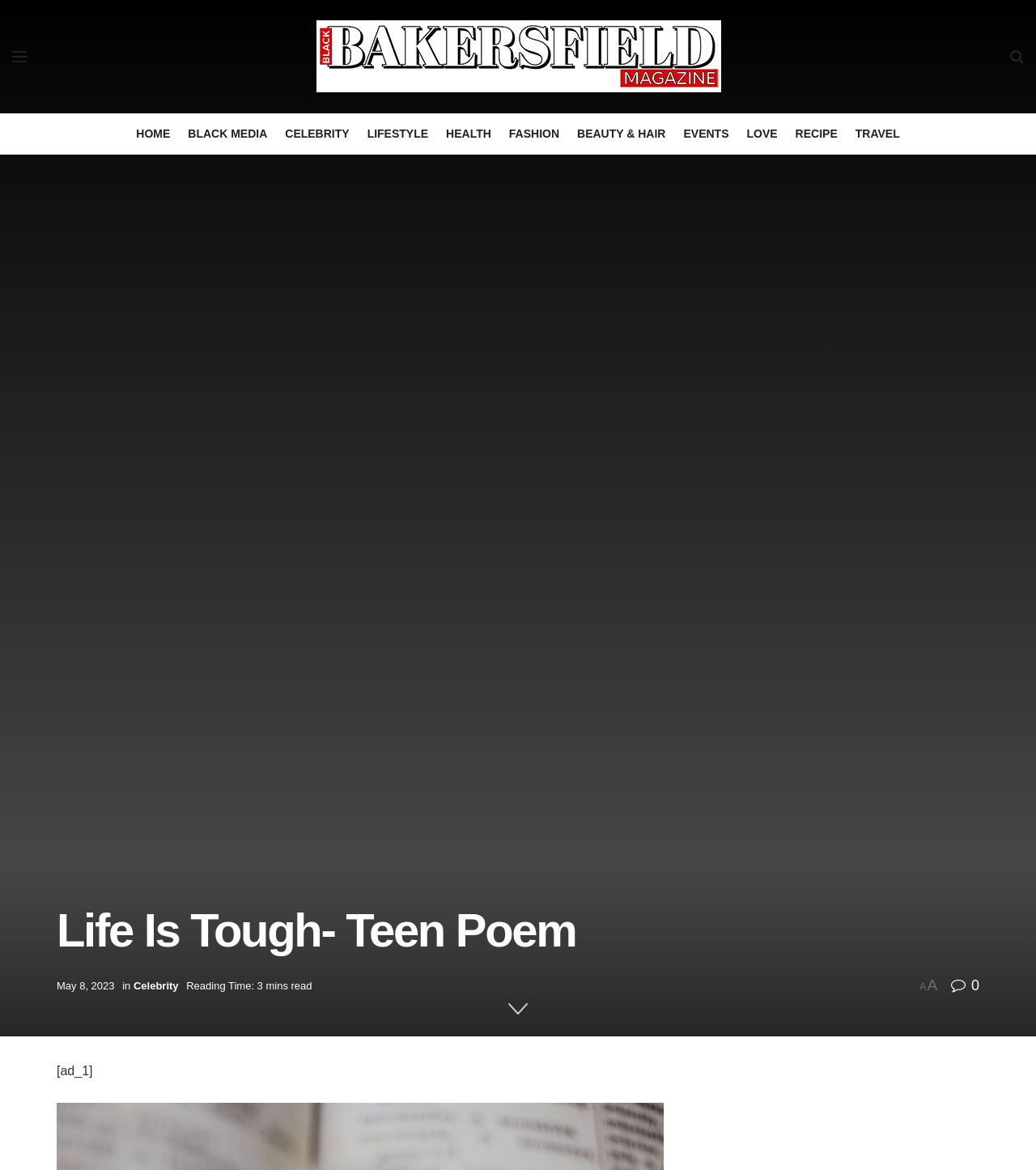Using the given element description, provide the bounding box coordinates (top-left x, top-left y, bottom-right x, bottom-right y) for the corresponding UI element in the screenshot: alt="Bakersfield Black Magazine"

[0.305, 0.014, 0.696, 0.083]